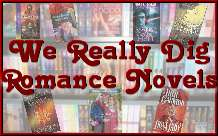Please look at the image and answer the question with a detailed explanation: What is the tone of the image?

The use of bold and playful text, vibrant colors, and a collection of romance novel covers creates an enthusiastic and playful tone, inviting viewers into a world filled with captivating love stories.